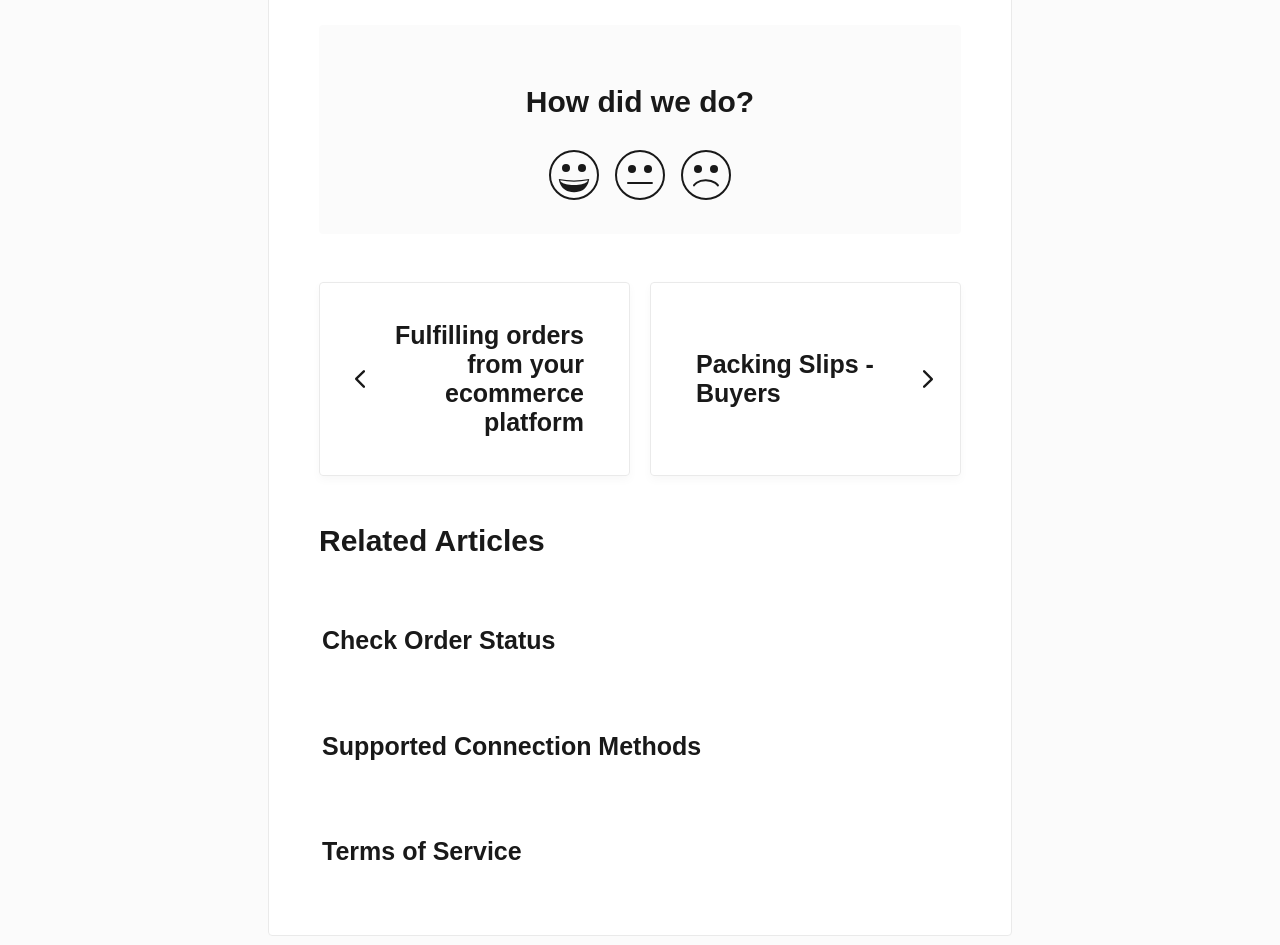Given the element description: "Allow all cookies", predict the bounding box coordinates of the UI element it refers to, using four float numbers between 0 and 1, i.e., [left, top, right, bottom].

None